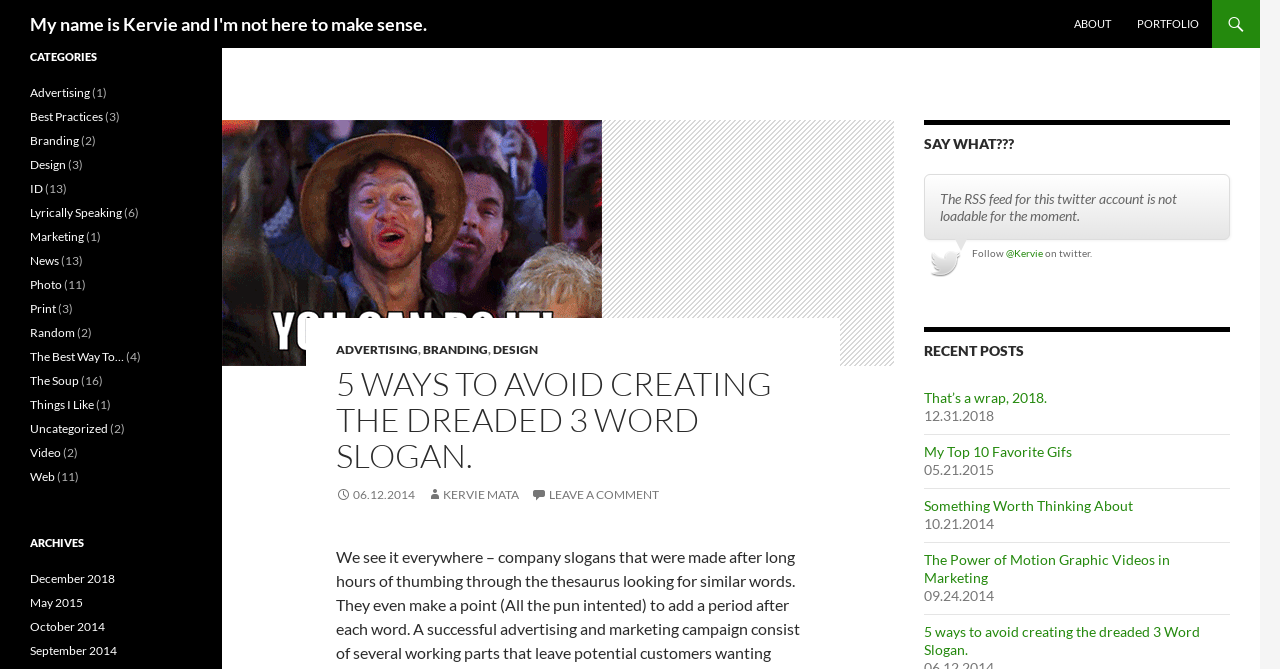Find the bounding box coordinates of the element to click in order to complete this instruction: "Follow Kervie on Twitter". The bounding box coordinates must be four float numbers between 0 and 1, denoted as [left, top, right, bottom].

[0.786, 0.369, 0.815, 0.387]